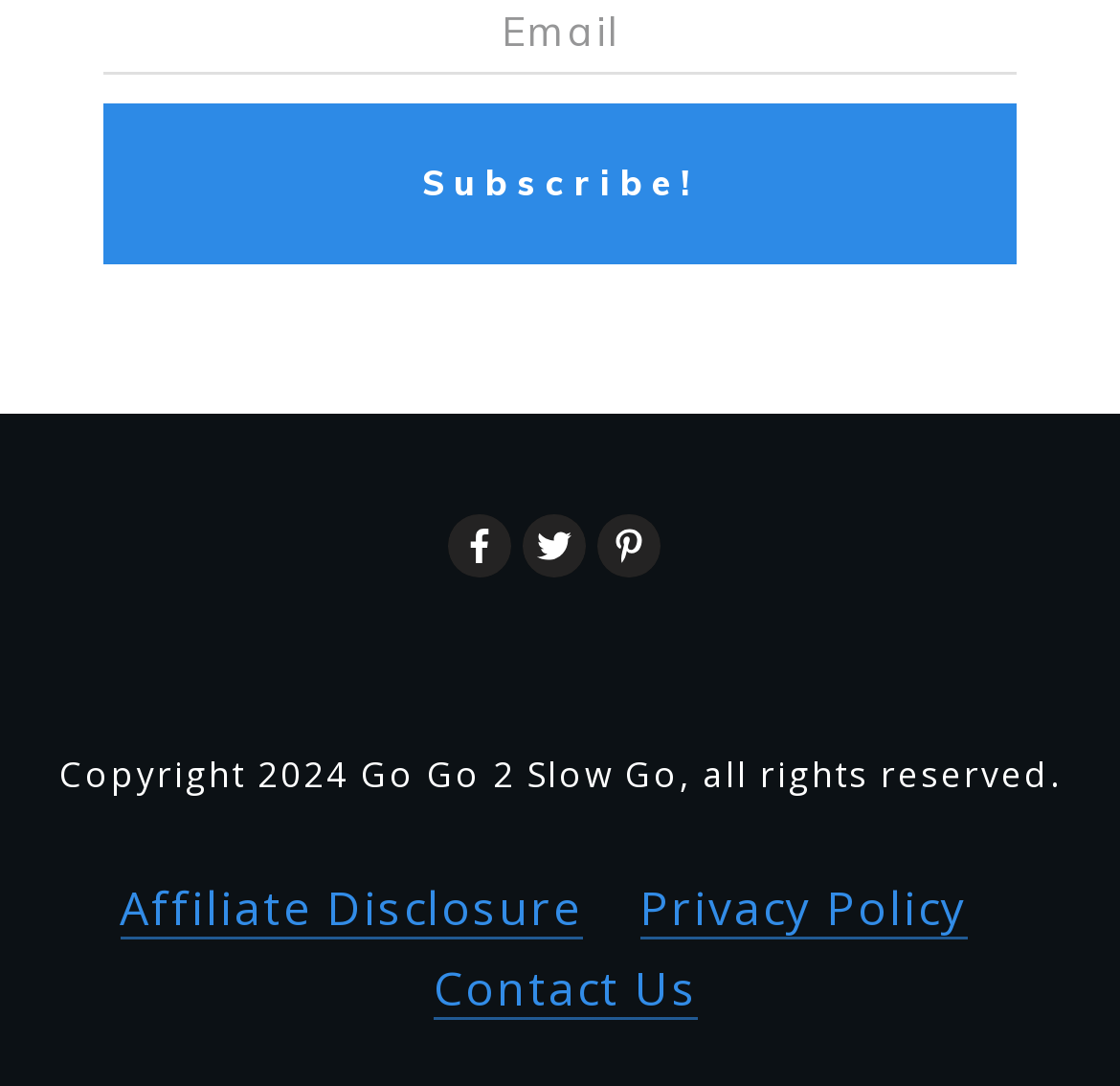Answer the question below using just one word or a short phrase: 
How many links are there in the footer?

4